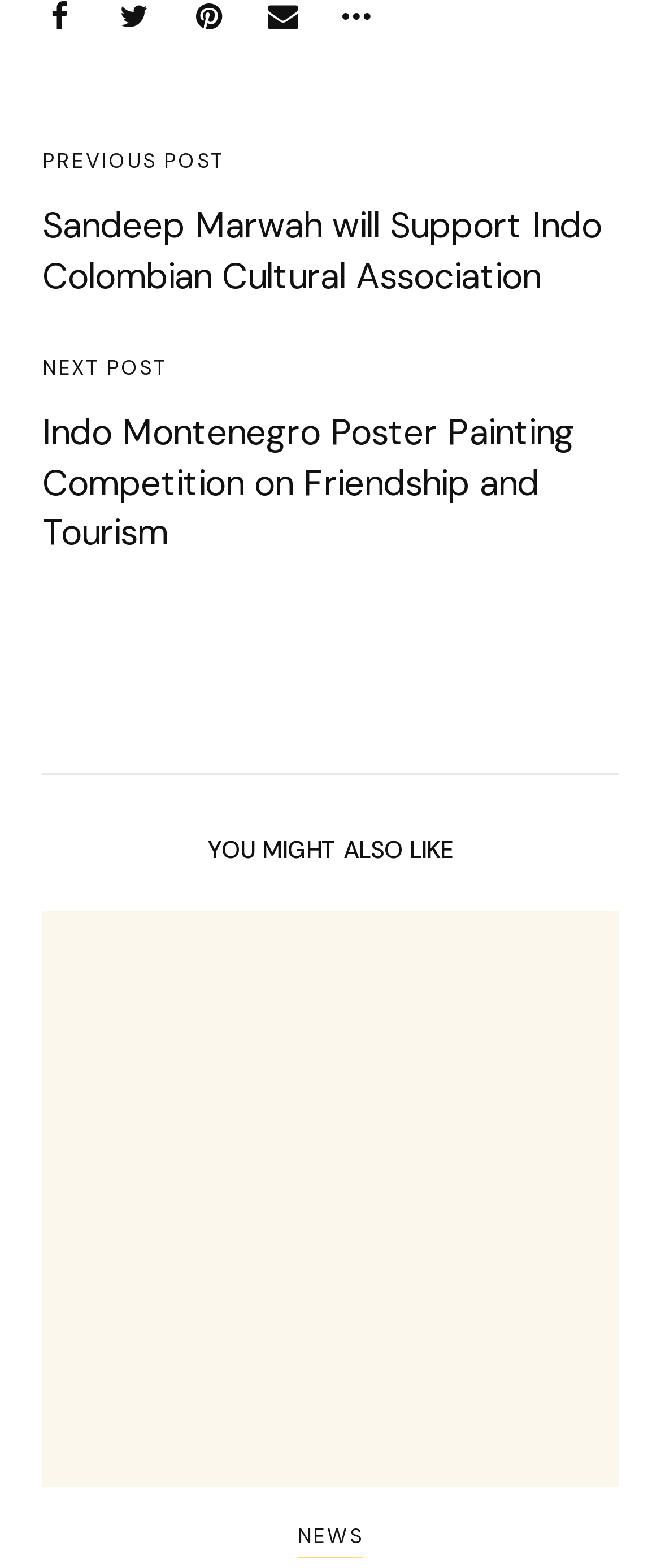Locate the bounding box coordinates of the clickable element to fulfill the following instruction: "go to previous post". Provide the coordinates as four float numbers between 0 and 1 in the format [left, top, right, bottom].

[0.064, 0.095, 0.34, 0.112]